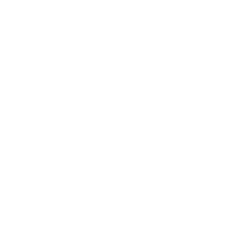Please answer the following question using a single word or phrase: 
What is the purpose of AI FlipBooks?

Content creation